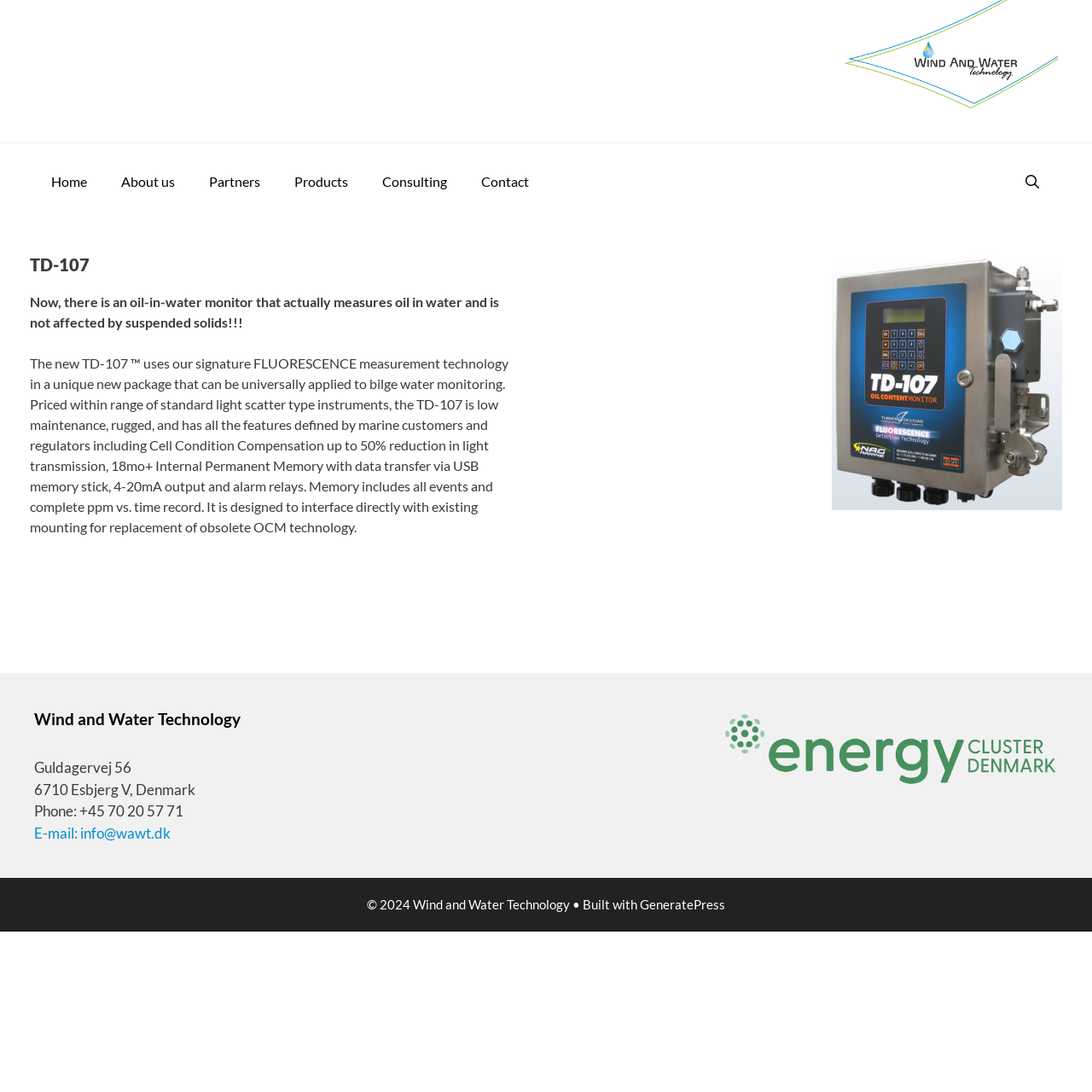Using the given element description, provide the bounding box coordinates (top-left x, top-left y, bottom-right x, bottom-right y) for the corresponding UI element in the screenshot: aria-label="Open Search Bar"

[0.921, 0.143, 0.969, 0.19]